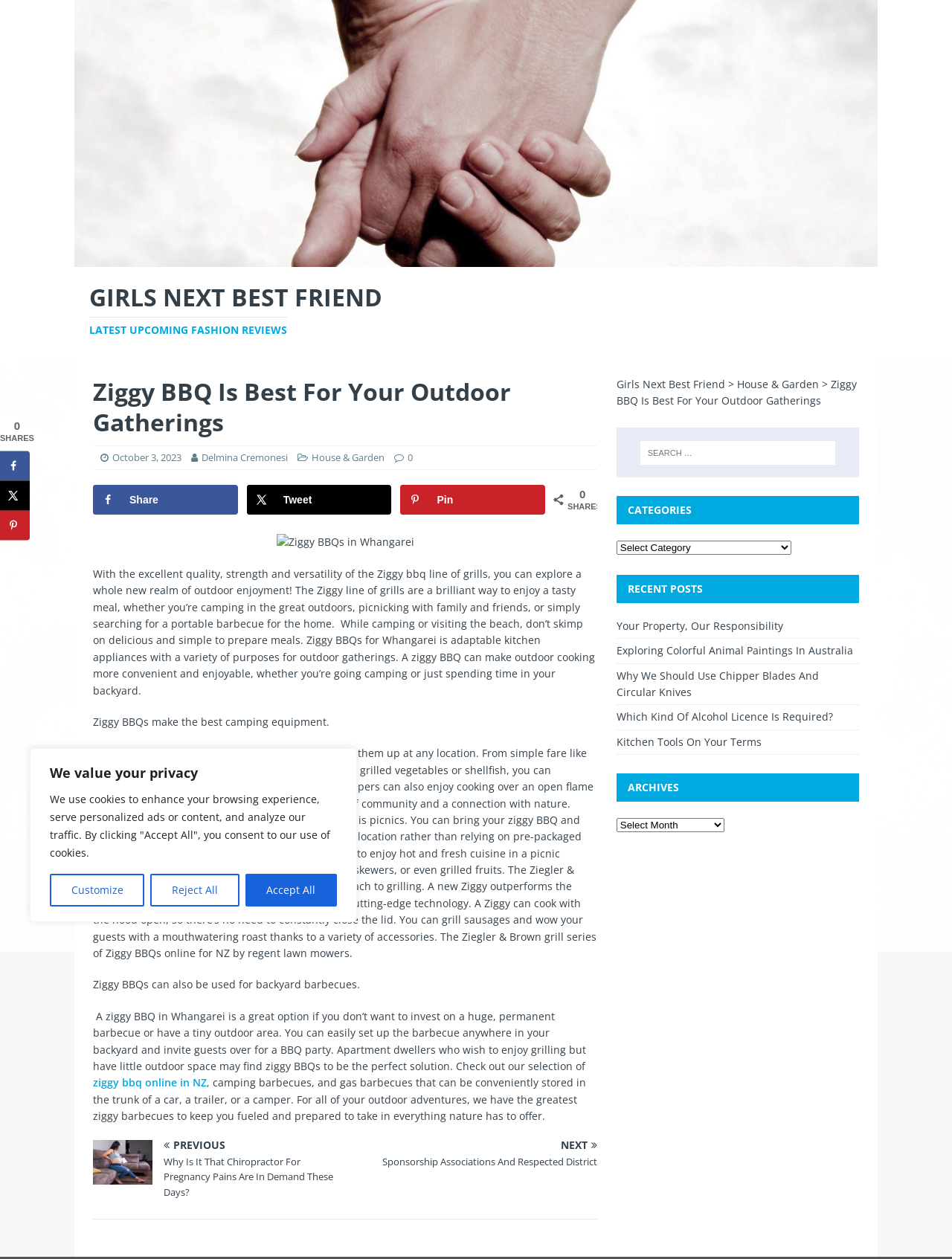Provide a thorough description of the webpage's content and layout.

This webpage is about Ziggy BBQs, specifically highlighting their benefits and uses for outdoor gatherings. At the top, there is a privacy notice with buttons to customize, reject, or accept all cookies. Below this, there is a header section with a logo and a link to "Girls Next Best Friend". 

The main content area is divided into two sections. On the left, there is an article with a heading "Ziggy BBQ Is Best For Your Outdoor Gatherings" and a series of paragraphs describing the advantages of using Ziggy BBQs for camping, picnics, and backyard barbecues. The text explains how these BBQs are portable, versatile, and can be used to cook a variety of meals. There are also links to related articles and a call-to-action to check out Ziggy BBQs online.

On the right, there is a sidebar with several sections. At the top, there is a social sharing section with links to share the article on Facebook, X, and Pinterest. Below this, there are sections for categories, recent posts, and archives, each with links to related content. There is also a search box and a heading "CATEGORIES" with a dropdown menu.

Throughout the page, there are several images, including a logo, a picture of a Ziggy BBQ, and social media icons. The overall layout is organized, with clear headings and concise text, making it easy to navigate and read.